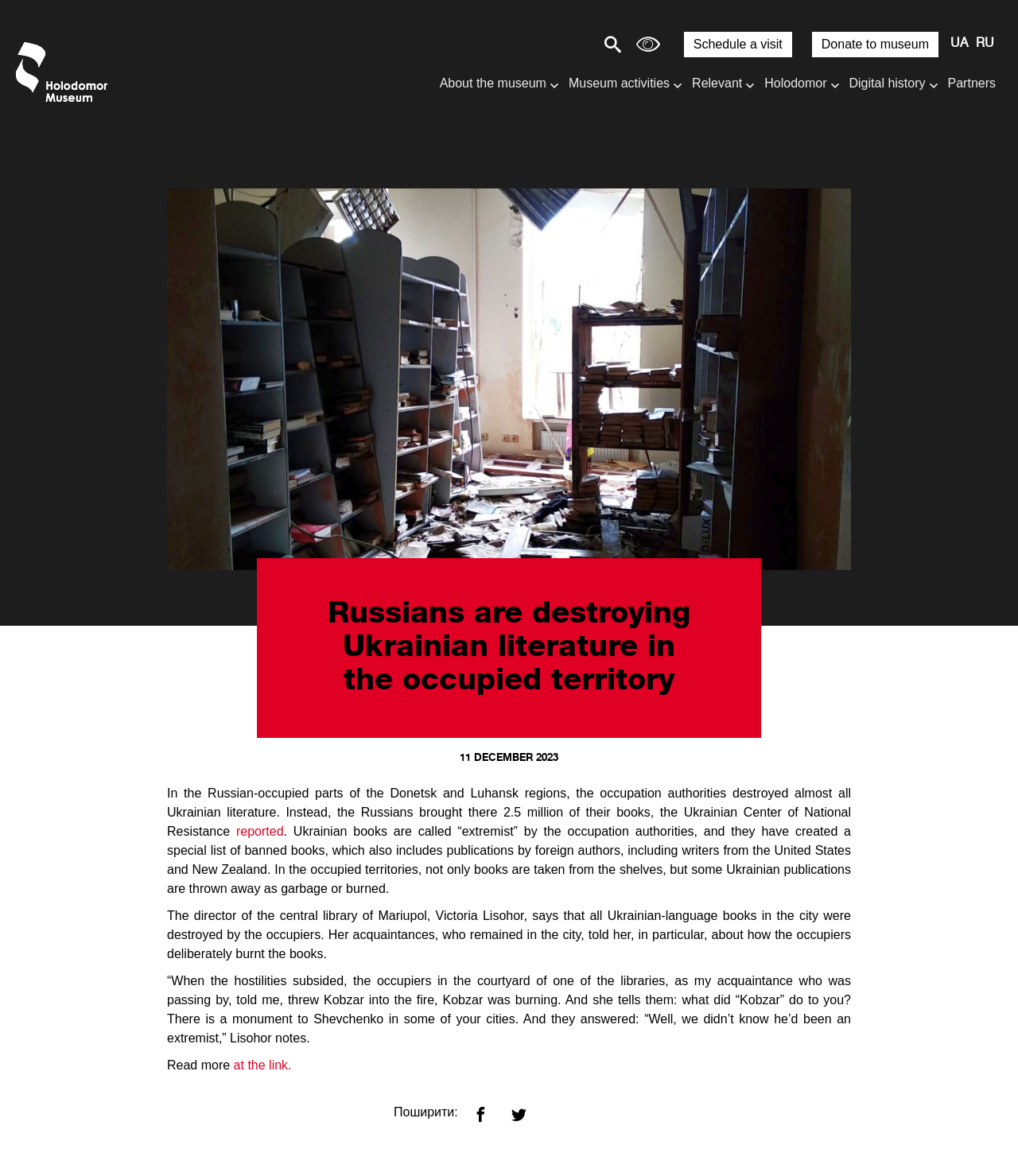Identify the bounding box coordinates for the UI element that matches this description: "Partners".

[0.925, 0.059, 0.984, 0.082]